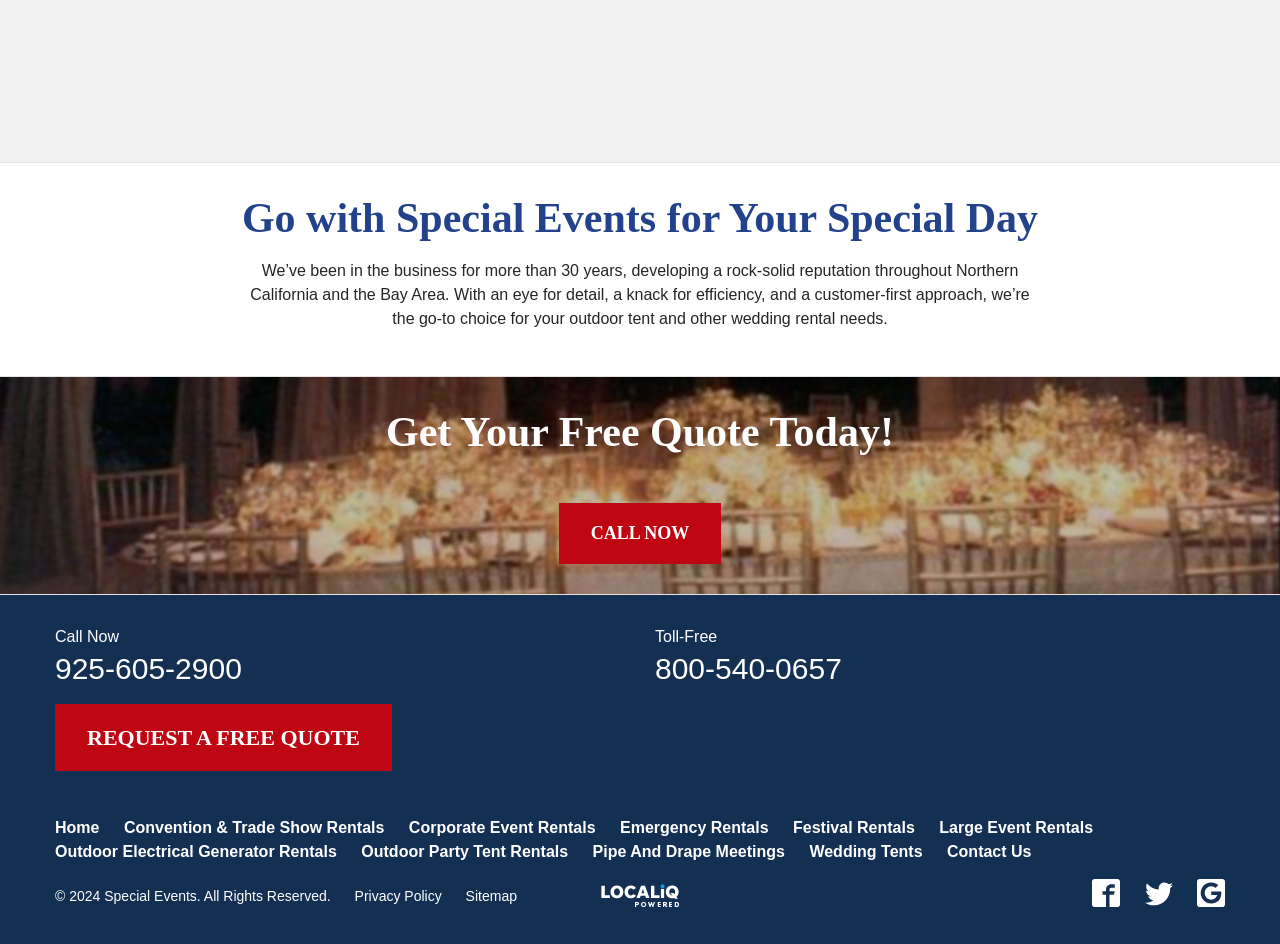Find the bounding box coordinates of the clickable region needed to perform the following instruction: "Get a free quote today". The coordinates should be provided as four float numbers between 0 and 1, i.e., [left, top, right, bottom].

[0.188, 0.431, 0.812, 0.485]